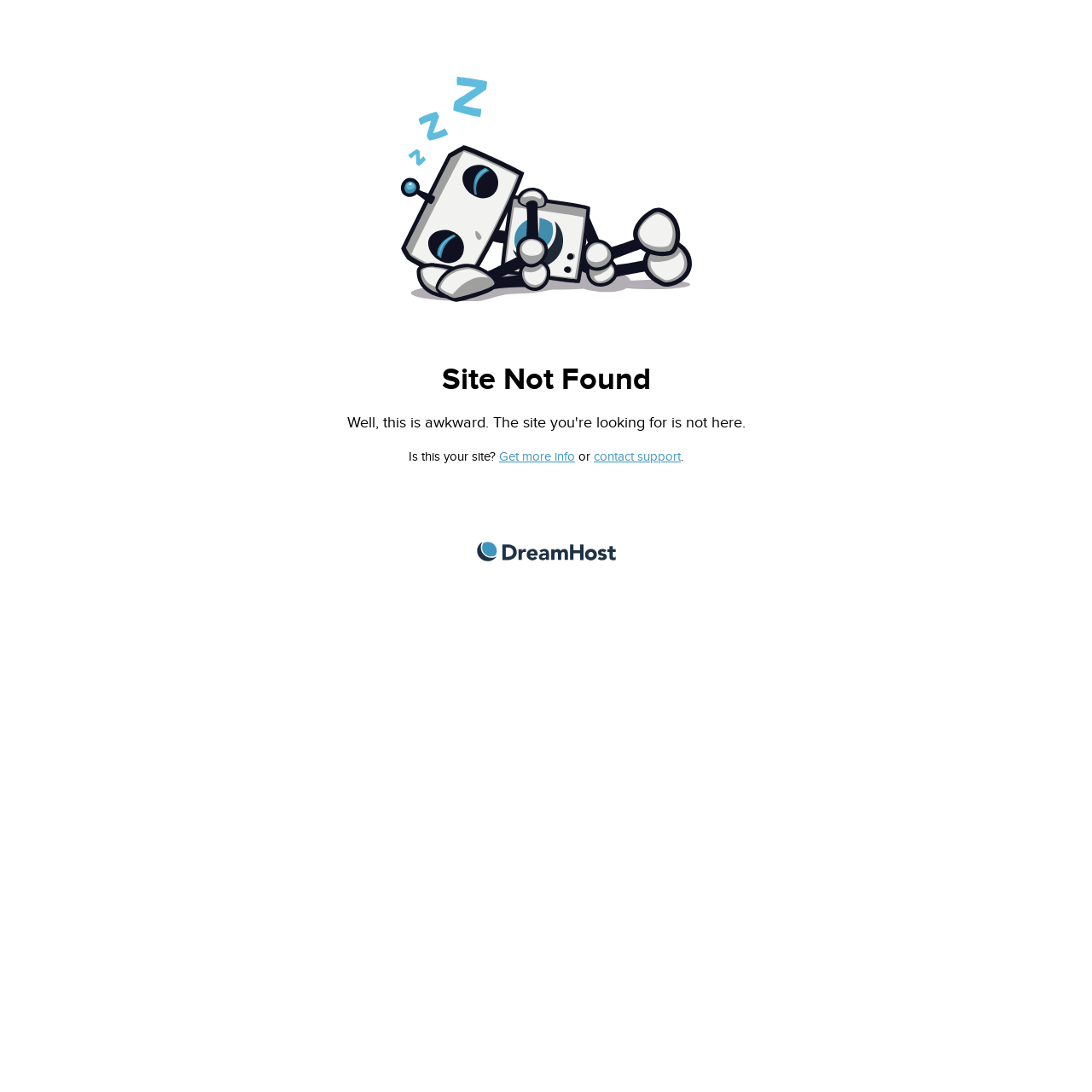Please give a concise answer to this question using a single word or phrase: 
What is the status of the website?

Not found